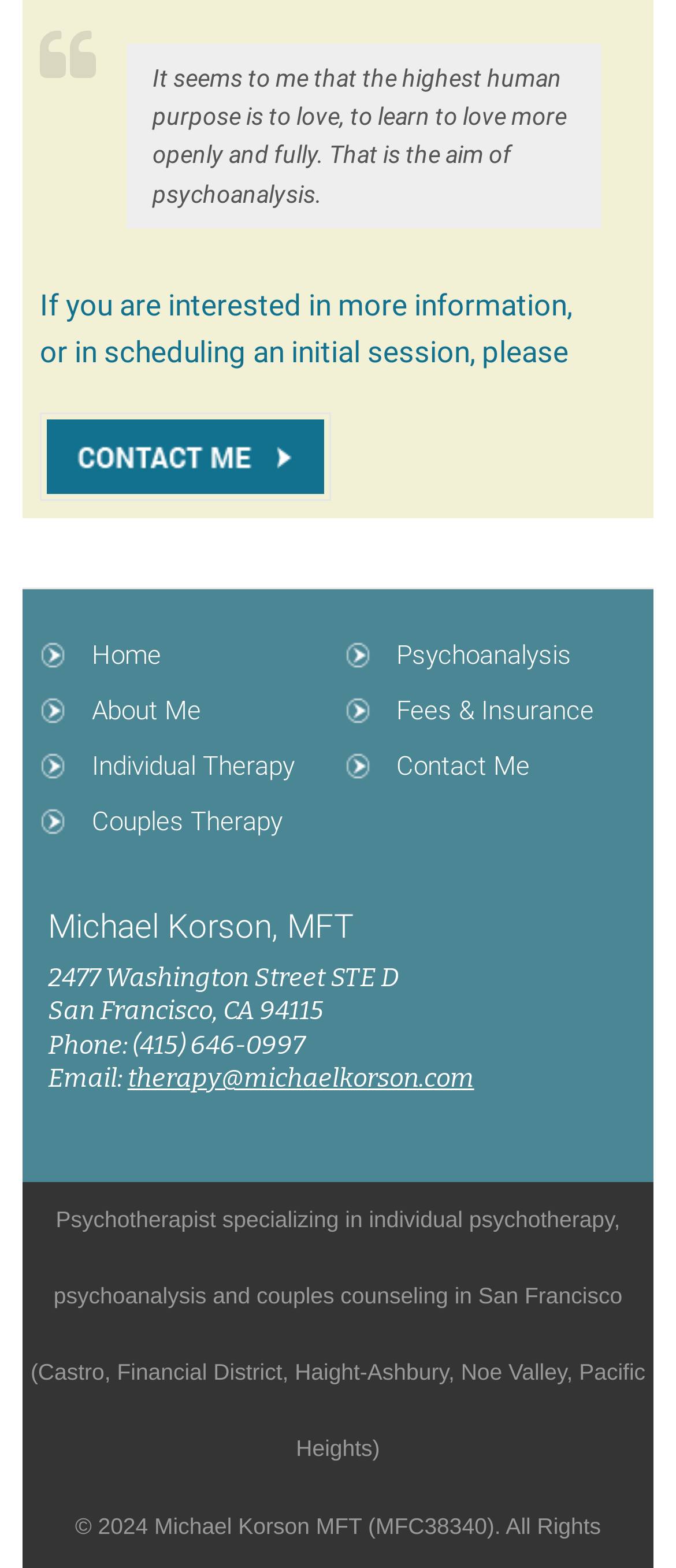Determine the bounding box coordinates of the element that should be clicked to execute the following command: "view about me page".

[0.136, 0.443, 0.297, 0.463]